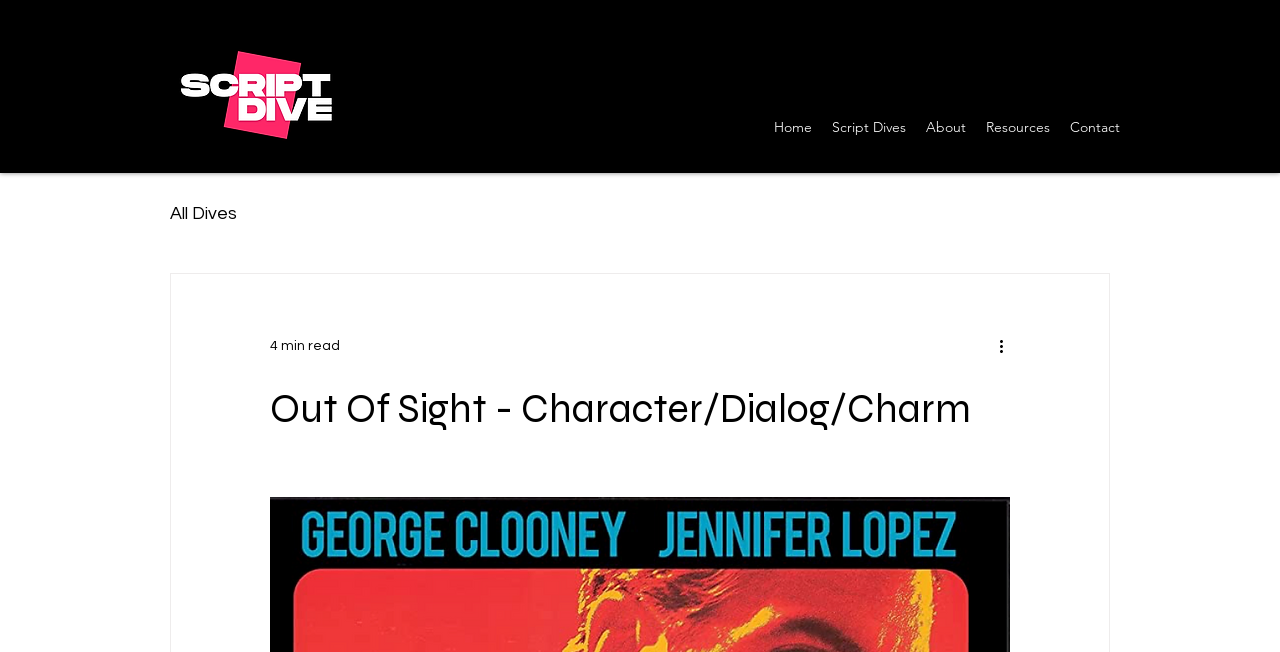Respond with a single word or phrase to the following question:
How many links are present in the navigation 'Site'?

5